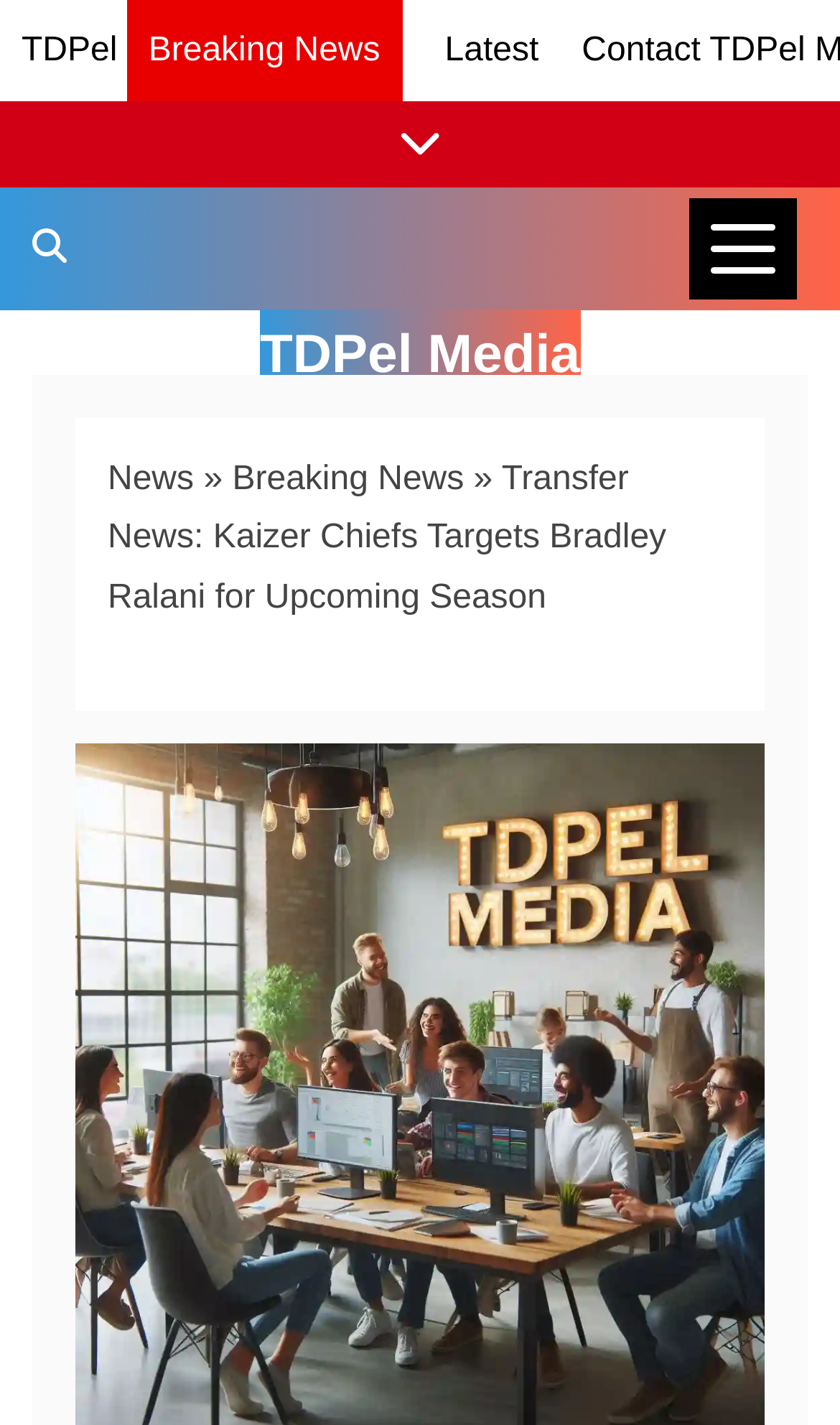Provide a brief response in the form of a single word or phrase:
Is there a search function on the webpage?

Yes